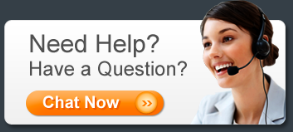What is the operator wearing?
With the help of the image, please provide a detailed response to the question.

The operator in the button is wearing a headset, which is a visual cue that suggests immediate availability for communication and implies that the support team is ready to assist users with their queries.